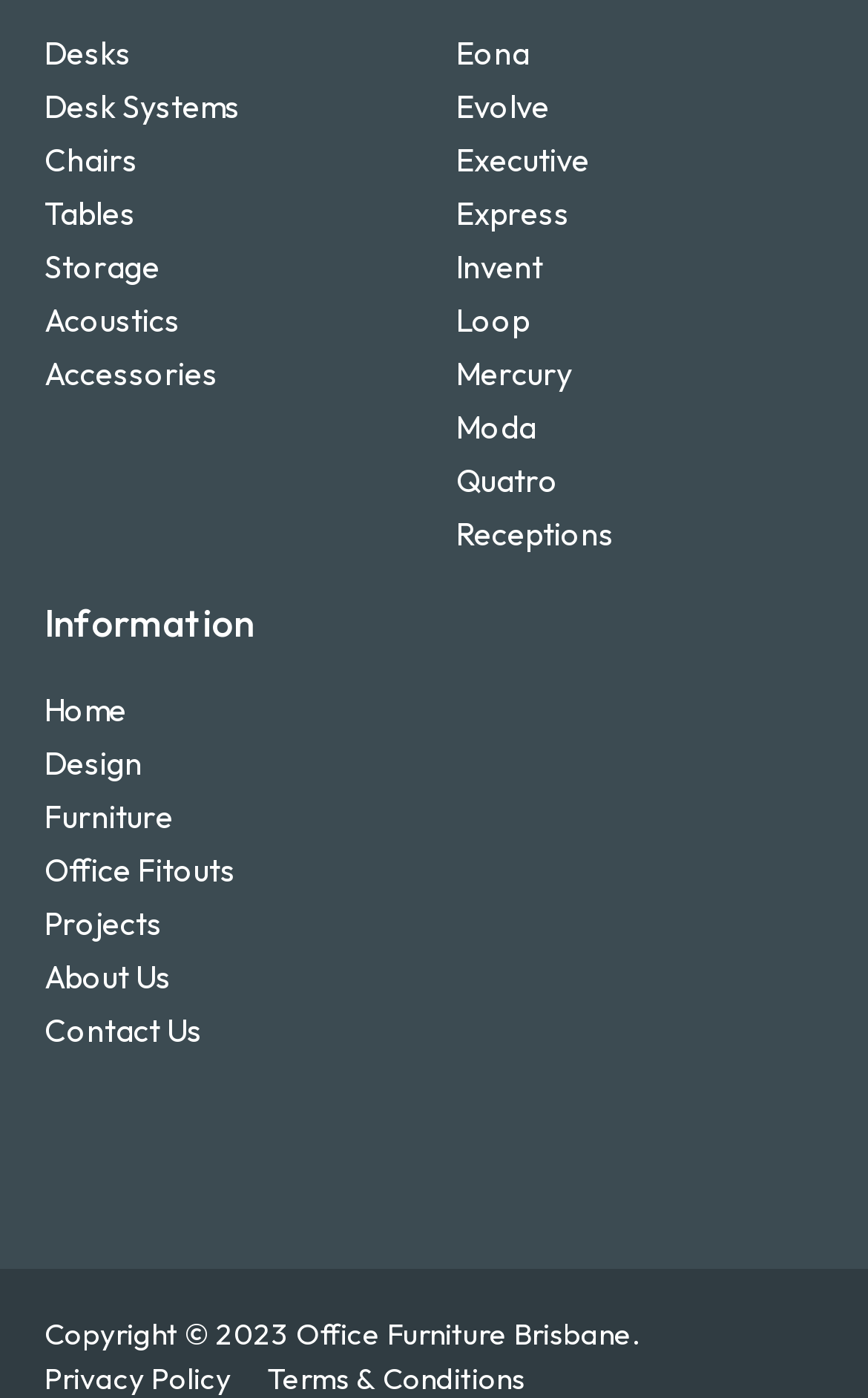What is the purpose of the 'Information' section?
Could you answer the question with a detailed and thorough explanation?

The 'Information' section is a heading that precedes a series of links, including 'Home', 'Design', and 'Furniture'. This suggests that the purpose of the 'Information' section is to provide information about the office furniture company and its products.